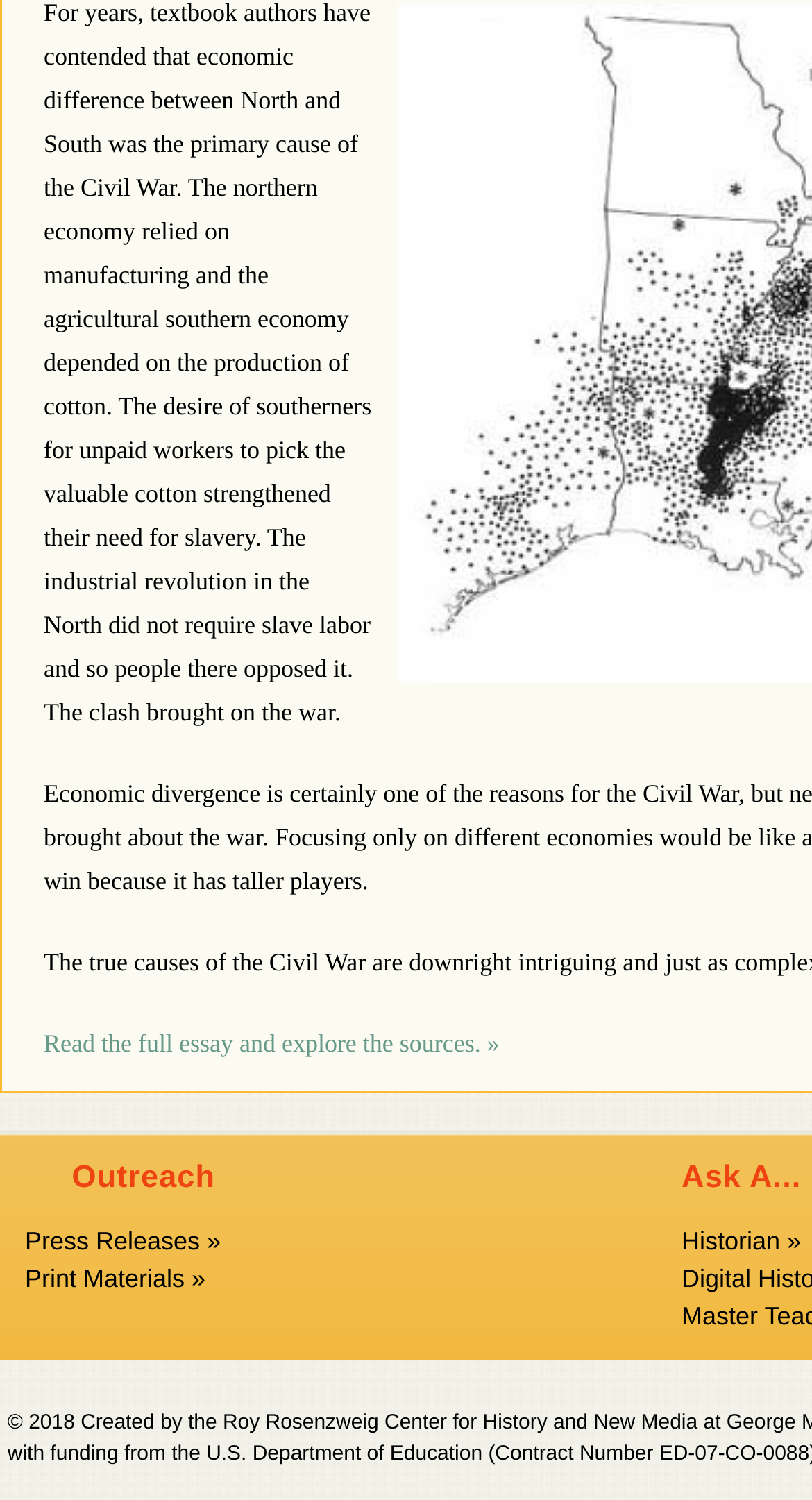Predict the bounding box coordinates of the UI element that matches this description: "Outreach". The coordinates should be in the format [left, top, right, bottom] with each value between 0 and 1.

[0.088, 0.774, 0.265, 0.797]